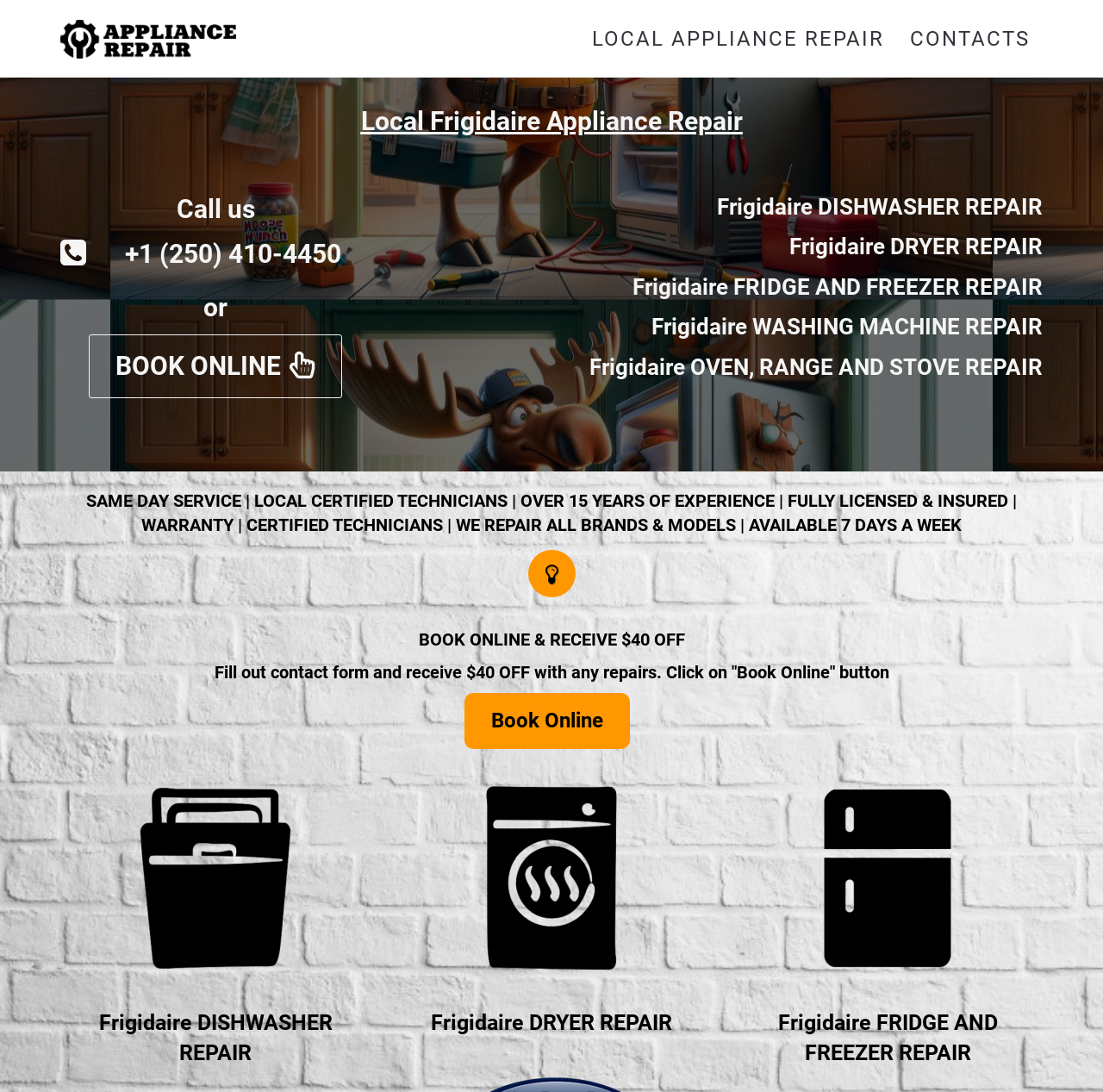Predict the bounding box coordinates of the area that should be clicked to accomplish the following instruction: "Click on 'Book Online' to receive $40 off". The bounding box coordinates should consist of four float numbers between 0 and 1, i.e., [left, top, right, bottom].

[0.421, 0.634, 0.571, 0.686]